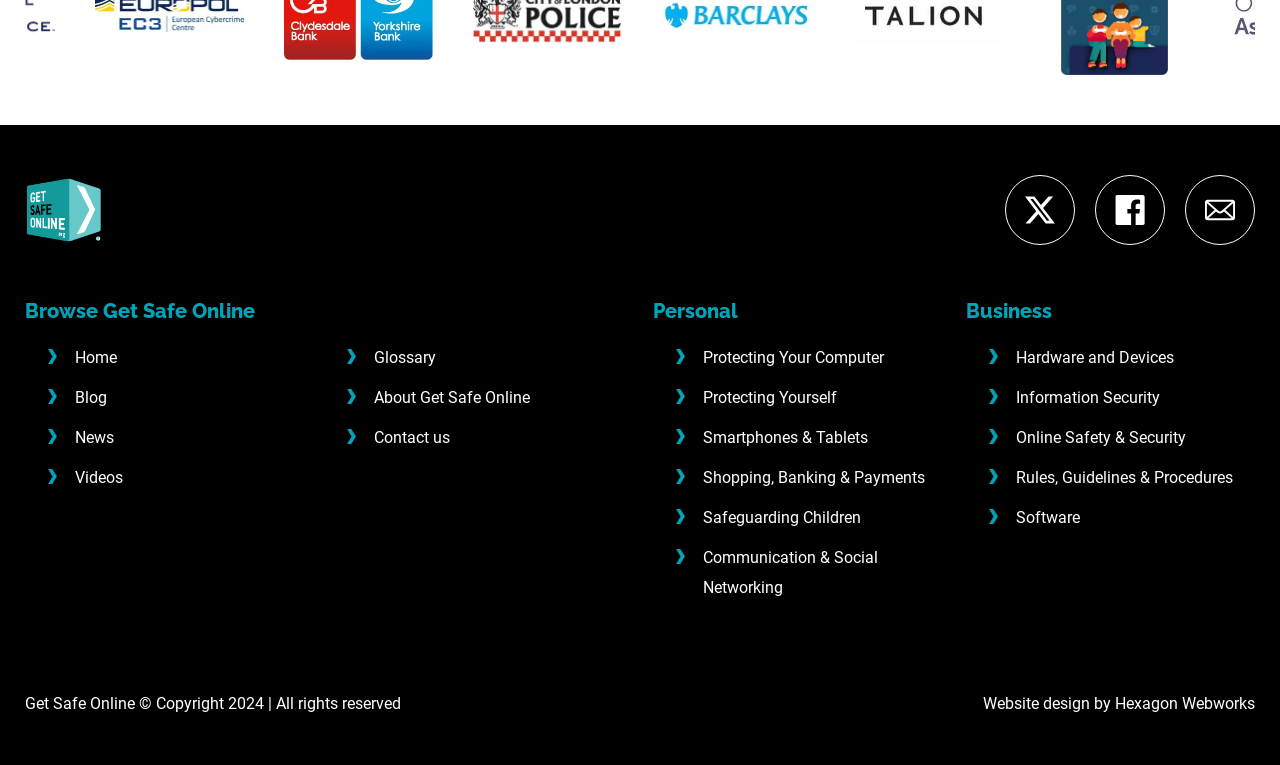Locate the bounding box coordinates of the clickable region to complete the following instruction: "Browse 'Protecting Your Computer'."

[0.549, 0.455, 0.69, 0.48]